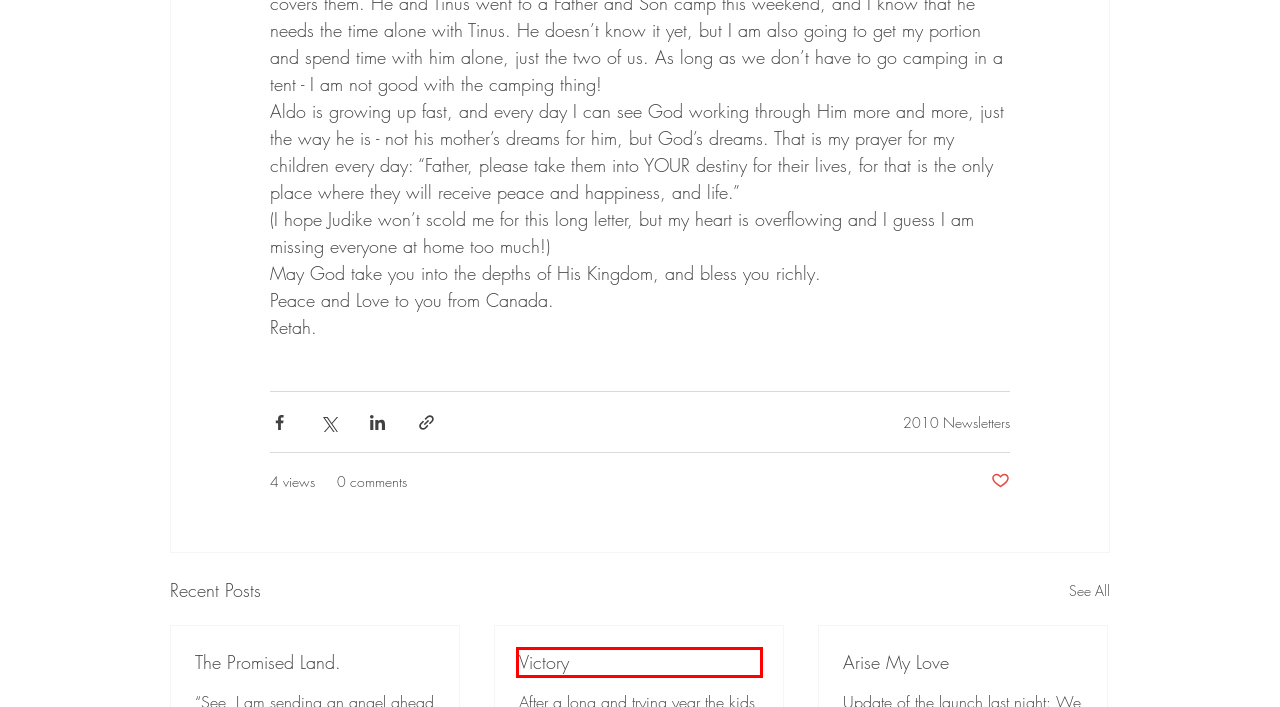Review the webpage screenshot and focus on the UI element within the red bounding box. Select the best-matching webpage description for the new webpage that follows after clicking the highlighted element. Here are the candidates:
A. 2011 Newsletters
B. Events | Retahmcpherson
C. Victory
D. Gallery | Retahmcpherson
E. 2013 Newsletters
F. The Promised Land.
G. 2012 Newsletters
H. Arise My Love

C